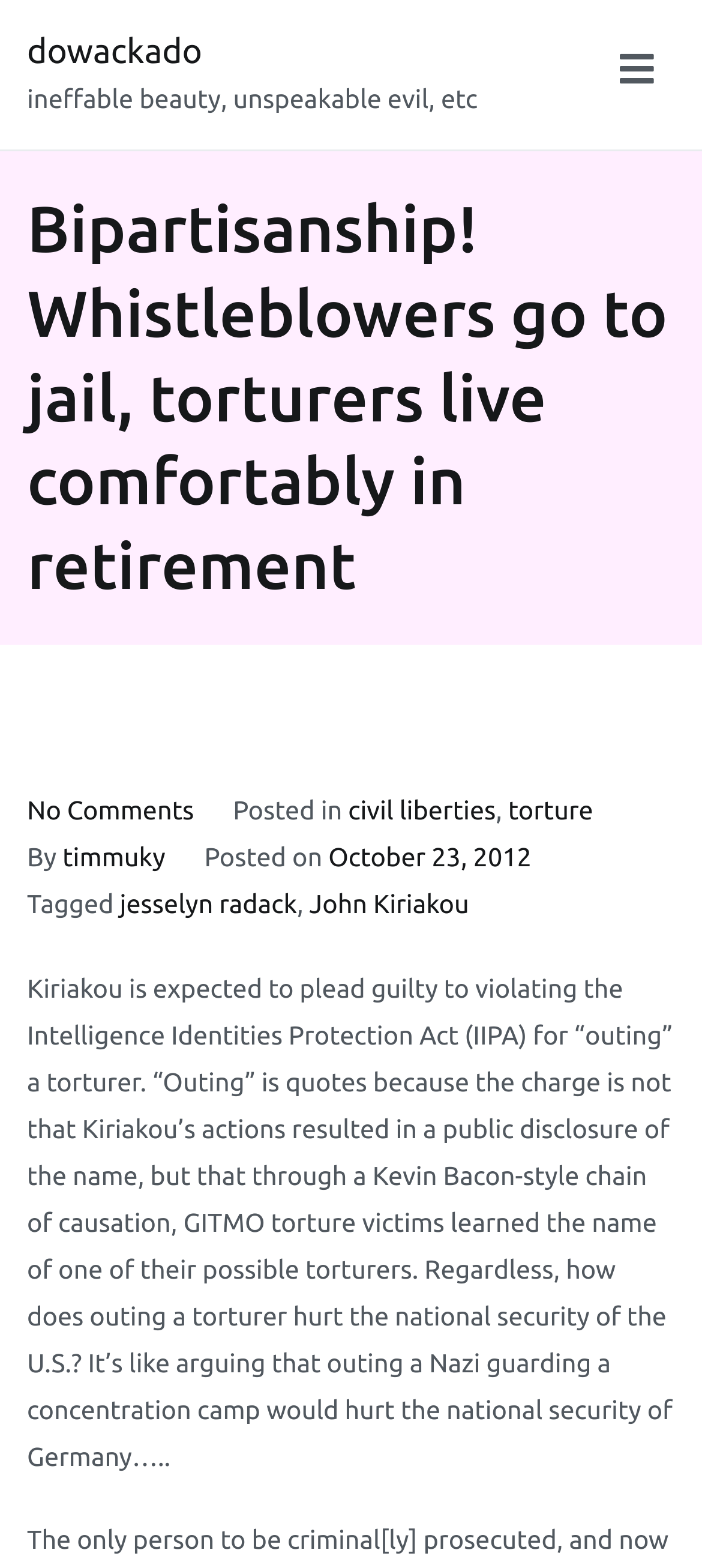Provide the bounding box coordinates of the area you need to click to execute the following instruction: "Click on the 'dowackado' link".

[0.038, 0.02, 0.288, 0.045]